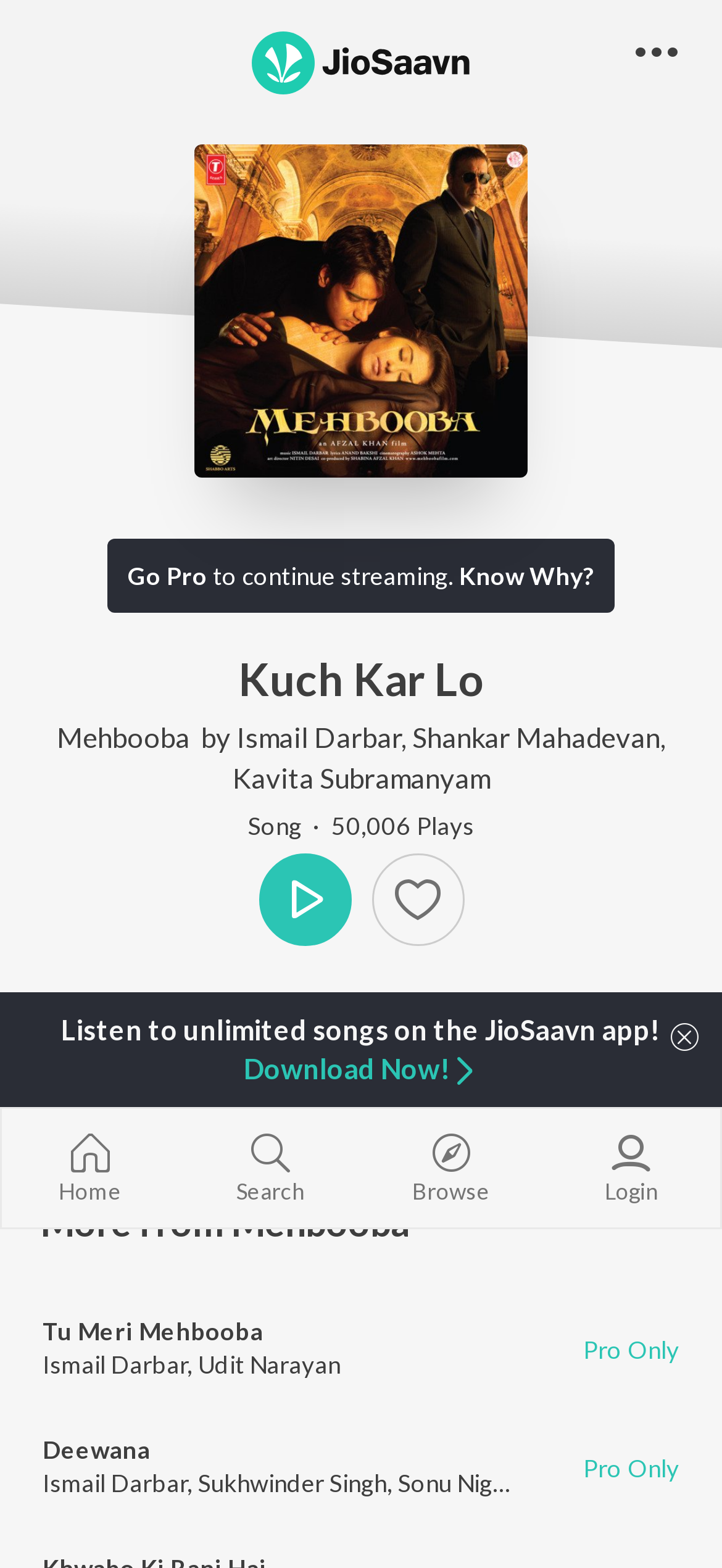Please find the bounding box coordinates of the element's region to be clicked to carry out this instruction: "Click the logo button".

[0.349, 0.019, 0.651, 0.06]